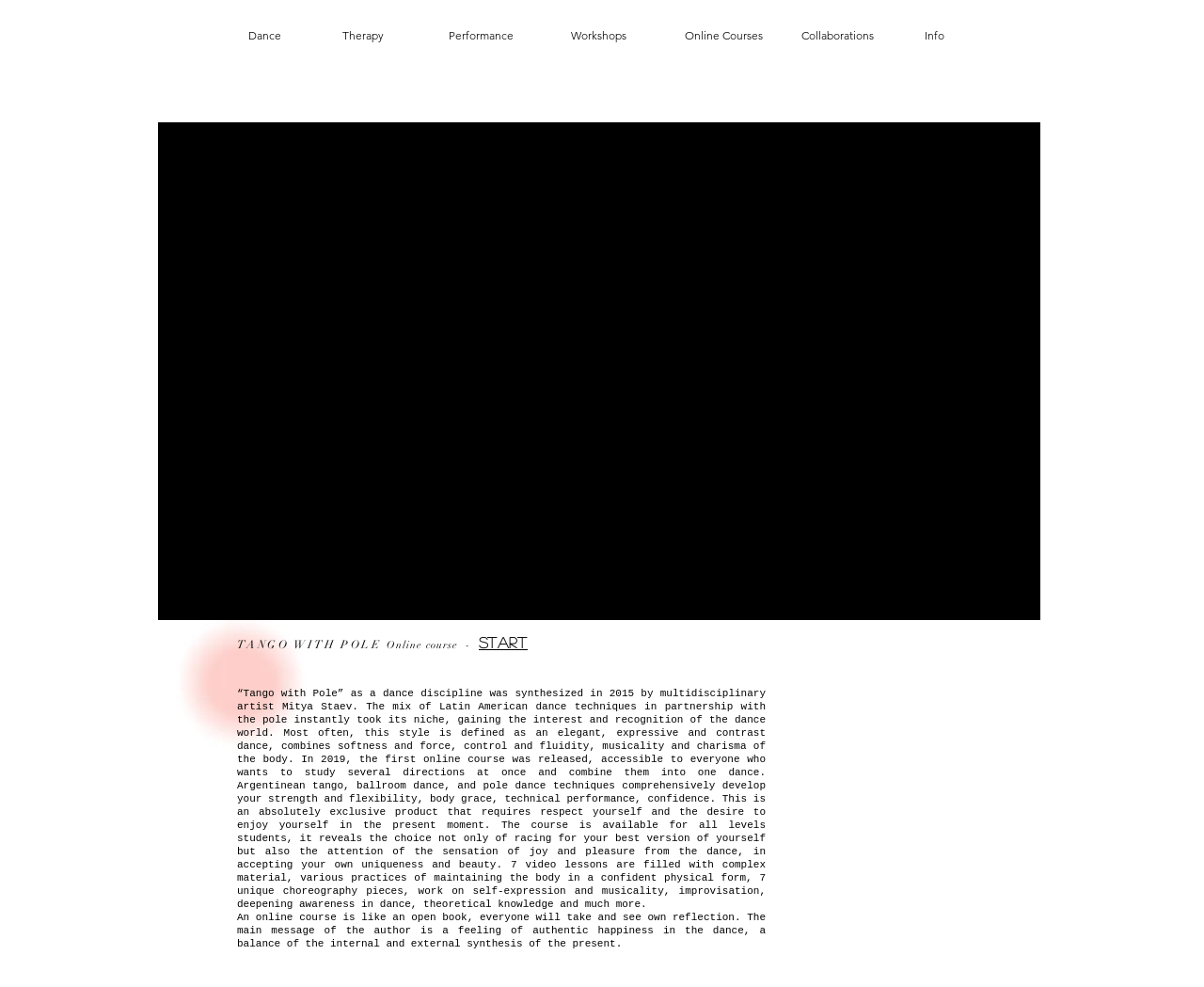Identify the bounding box coordinates of the clickable region to carry out the given instruction: "Click on Dance".

[0.206, 0.029, 0.234, 0.043]